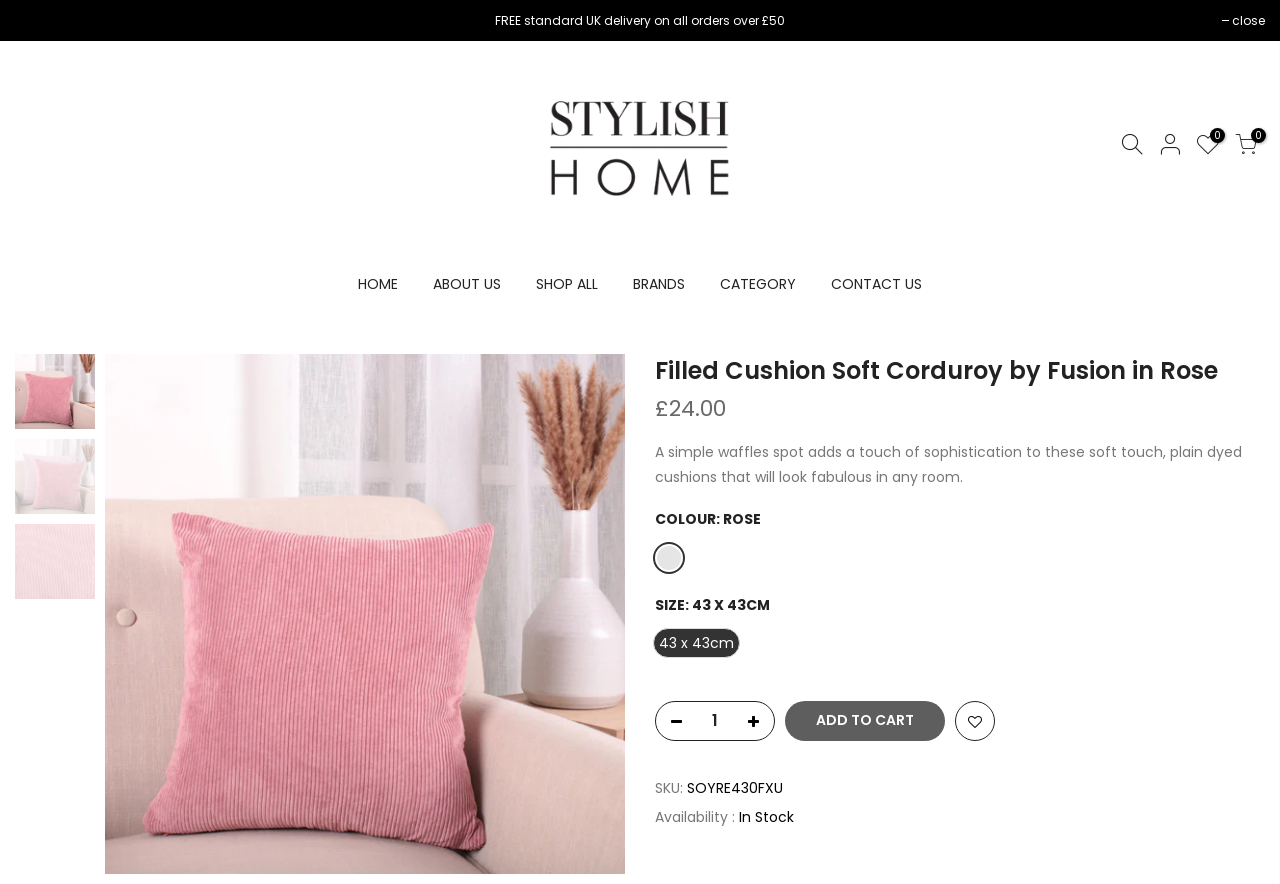What is the size of the Filled Cushion Soft Corduroy?
Look at the image and respond with a one-word or short phrase answer.

43 x 43cm